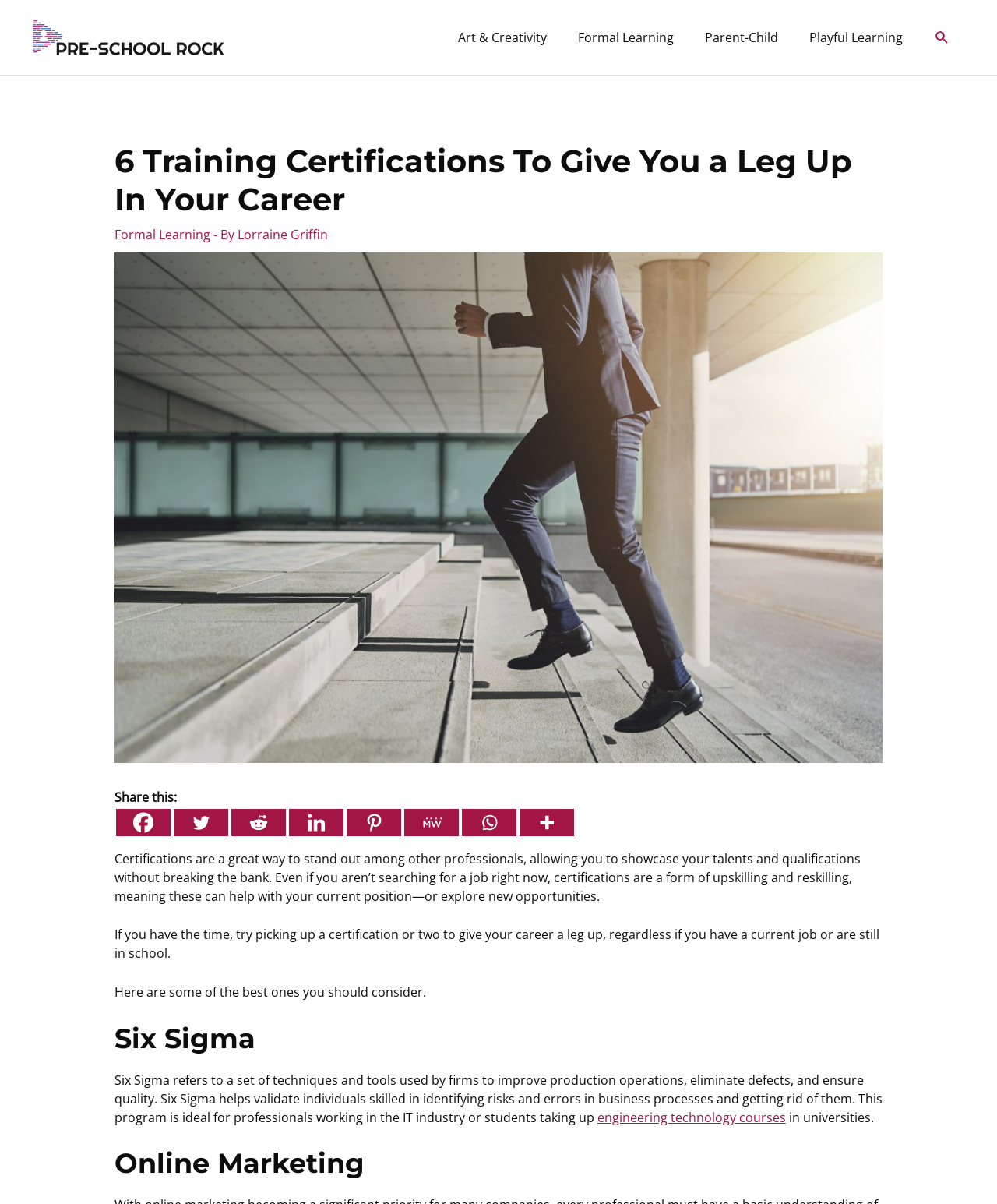What is the ideal industry for Six Sigma professionals?
Look at the image and respond with a one-word or short phrase answer.

IT industry